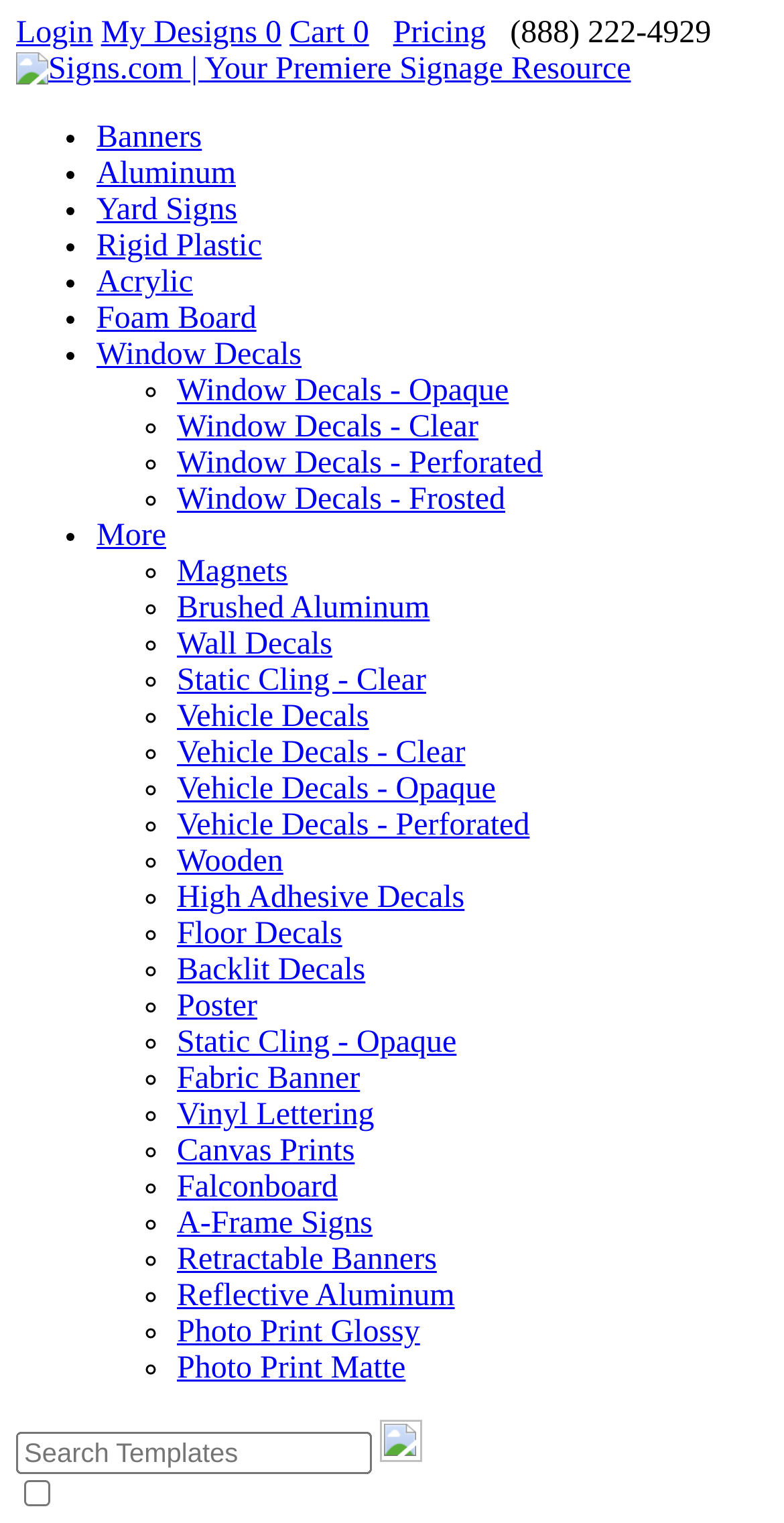Given the description "Window Decals - Frosted", provide the bounding box coordinates of the corresponding UI element.

[0.226, 0.317, 0.644, 0.339]